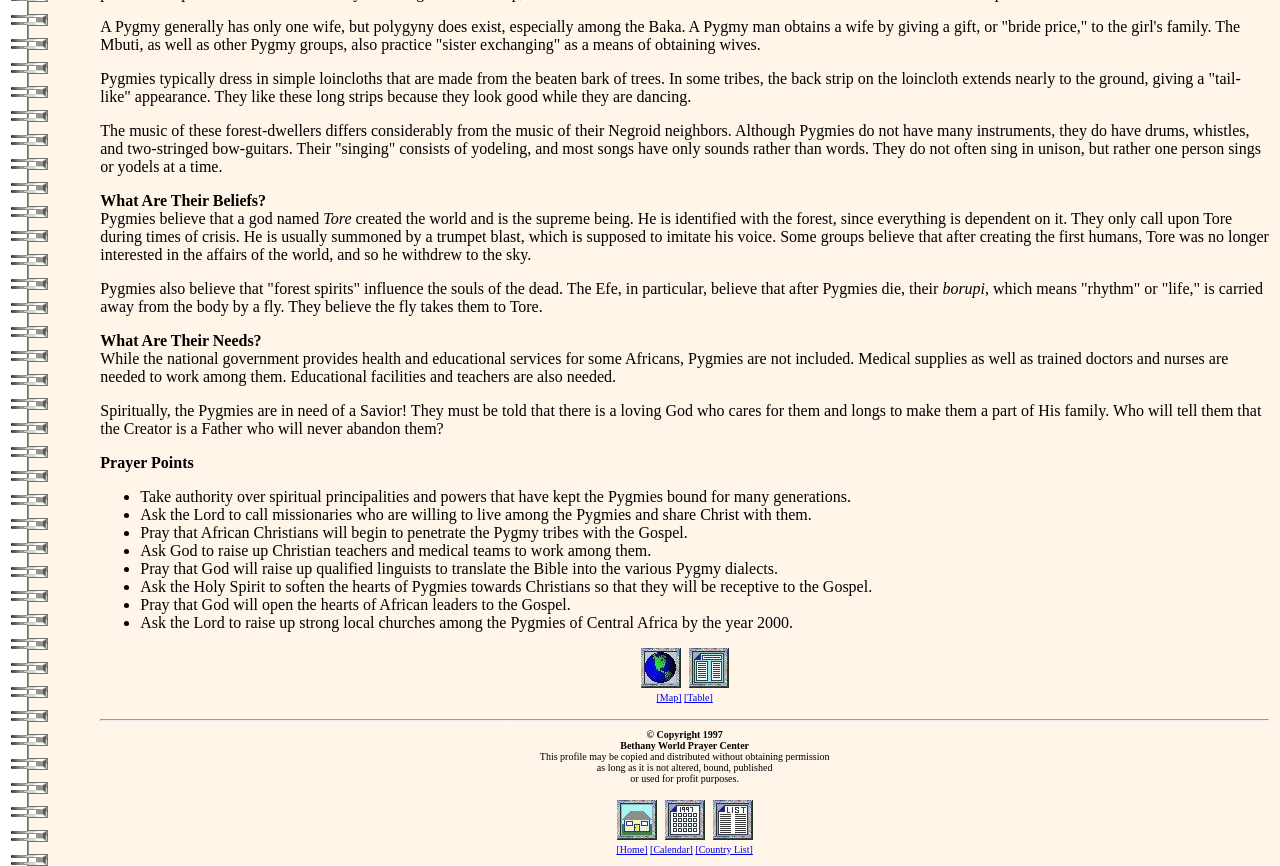Identify and provide the bounding box coordinates of the UI element described: "[Calendar]". The coordinates should be formatted as [left, top, right, bottom], with each number being a float between 0 and 1.

[0.508, 0.975, 0.541, 0.987]